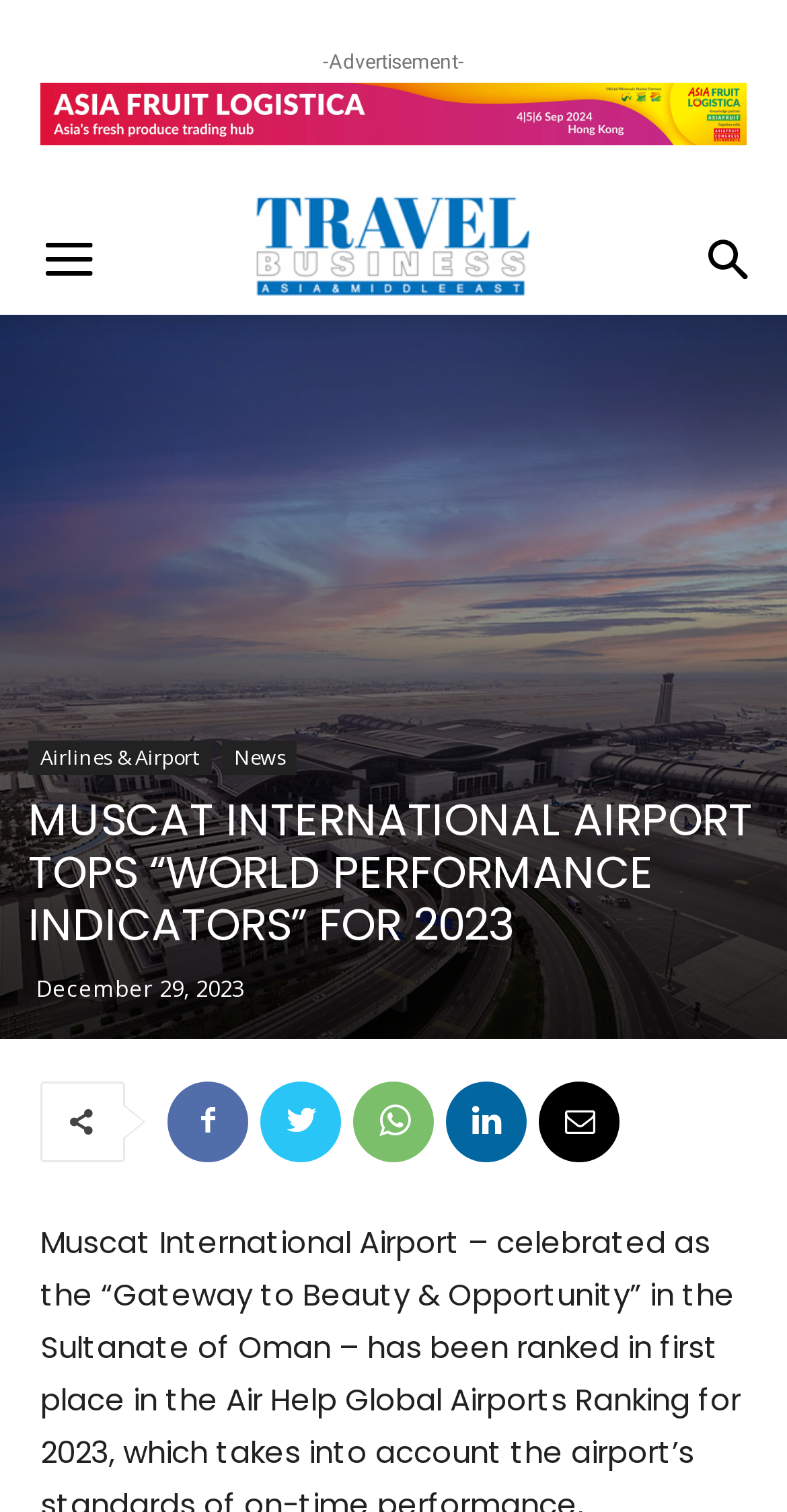What is the date of the news article?
Please analyze the image and answer the question with as much detail as possible.

The webpage has a time element with the text 'December 29, 2023' which indicates the date of the news article.